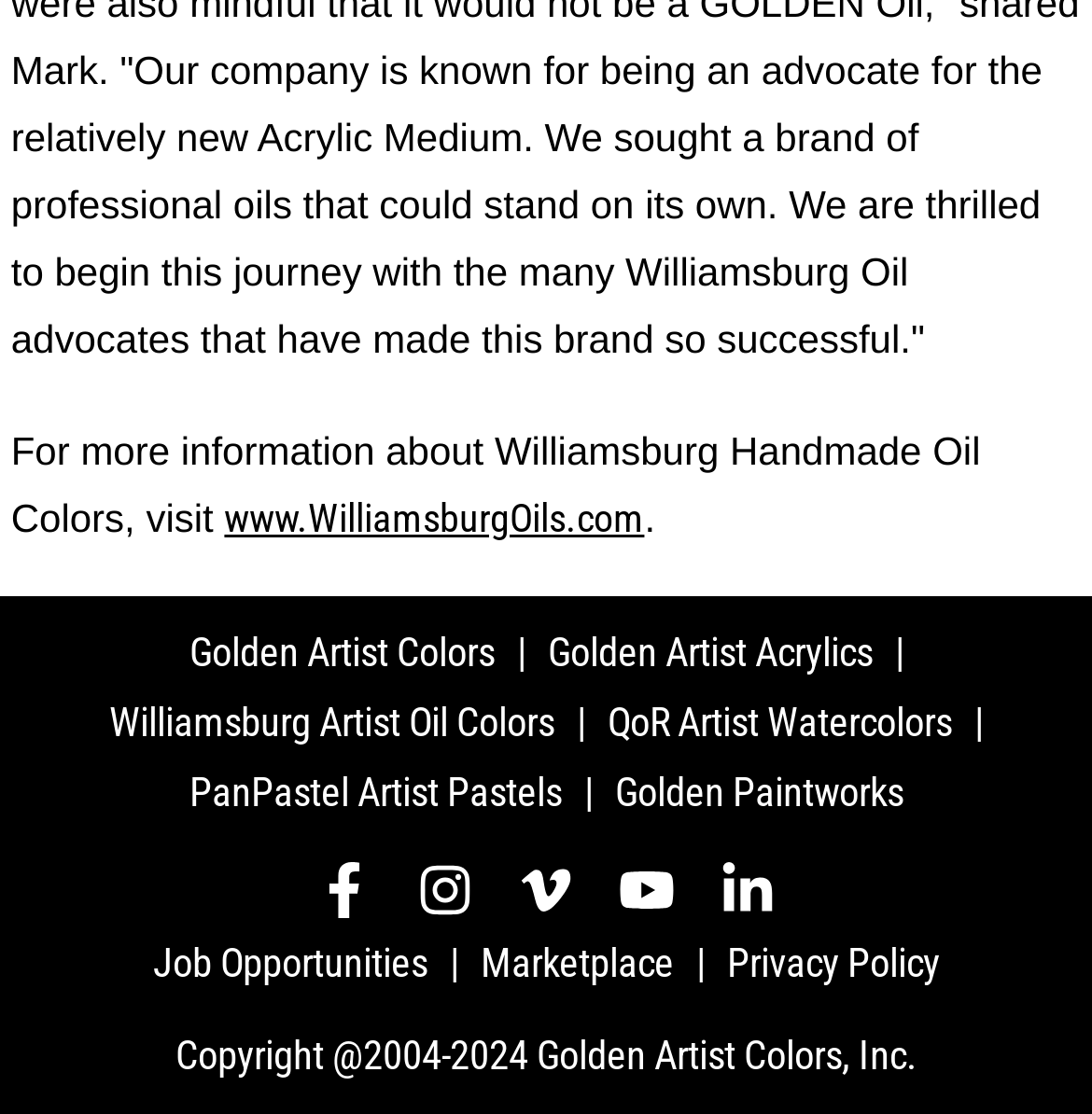Please identify the bounding box coordinates of the area that needs to be clicked to fulfill the following instruction: "explore job opportunities."

[0.14, 0.843, 0.419, 0.886]